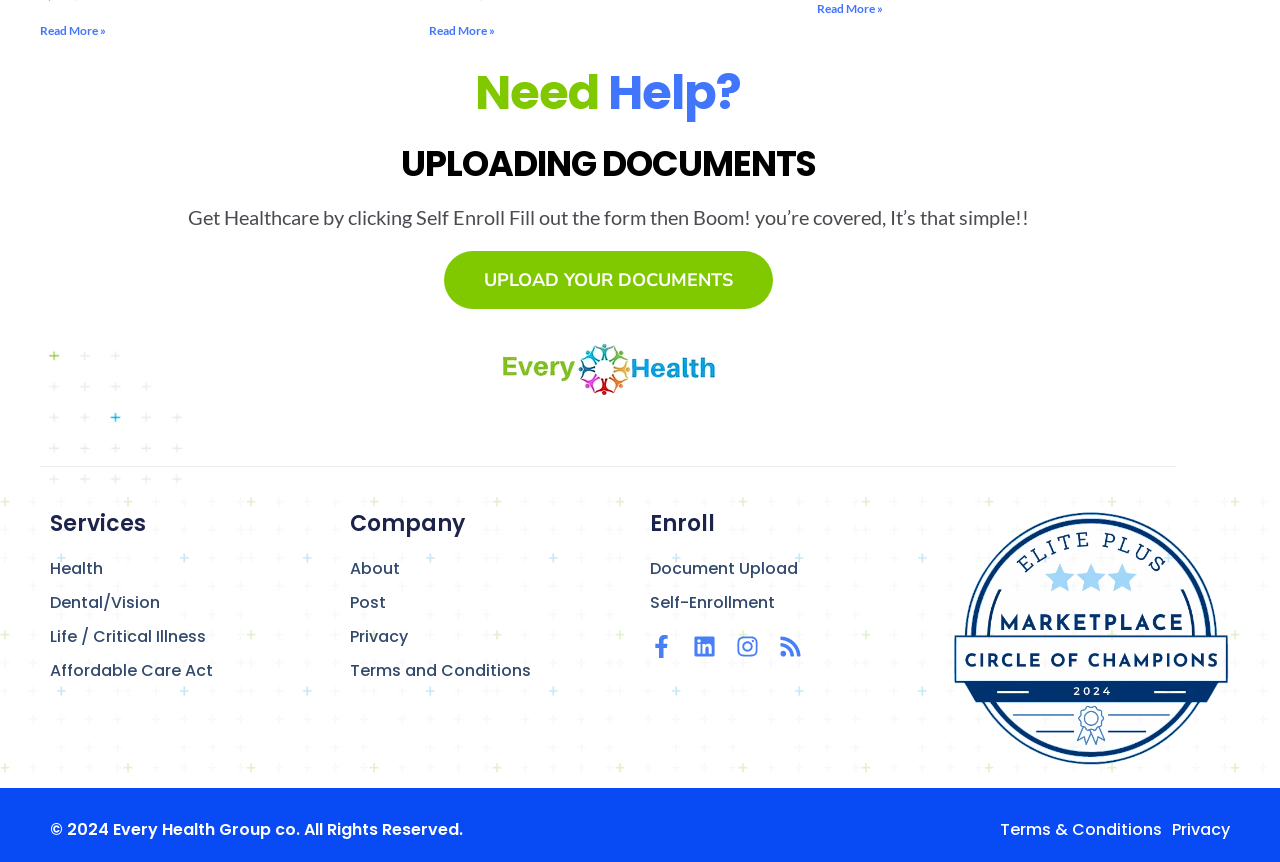Determine the bounding box coordinates for the area you should click to complete the following instruction: "Explore business solutions".

None